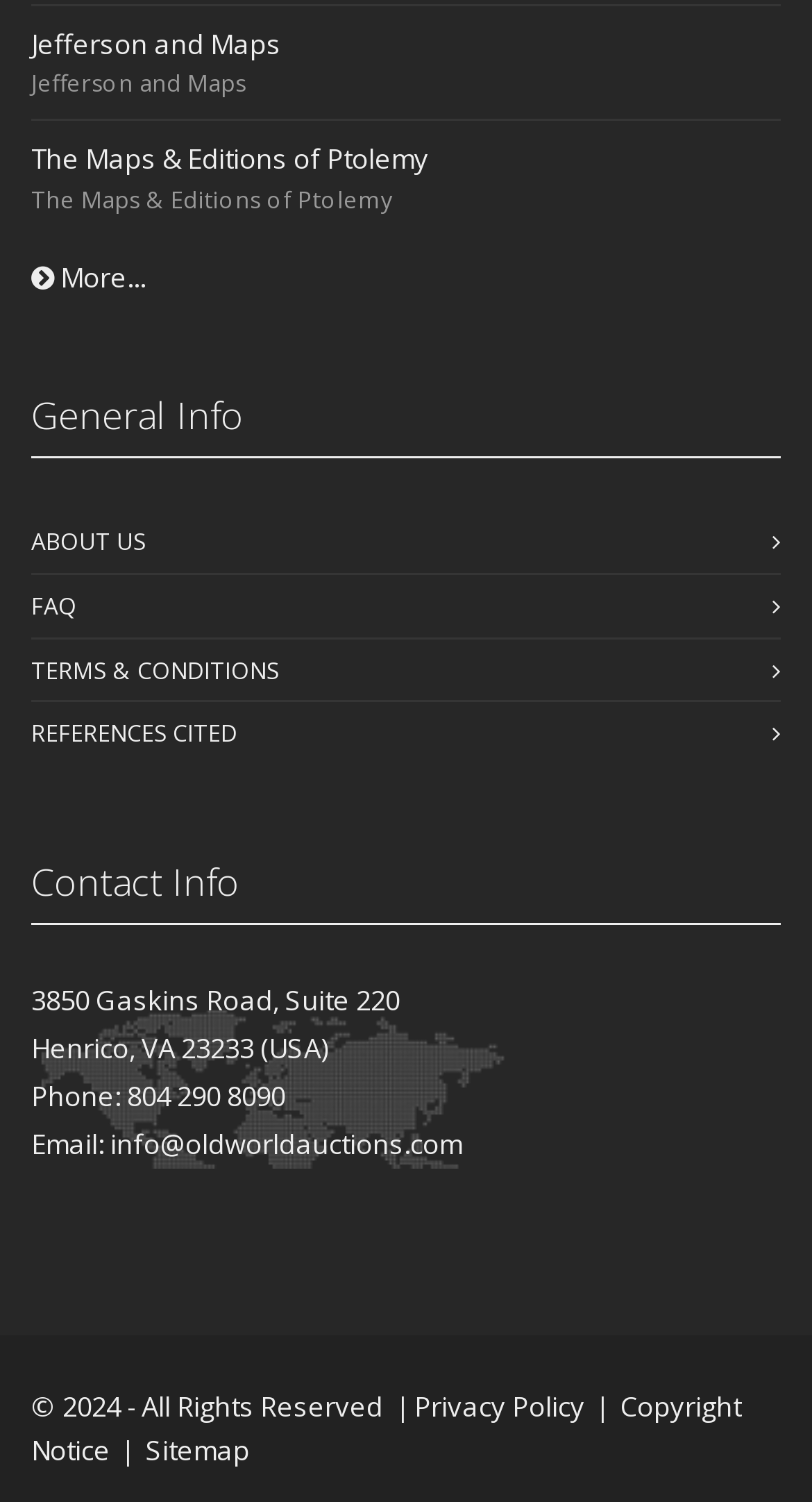Provide the bounding box coordinates in the format (top-left x, top-left y, bottom-right x, bottom-right y). All values are floating point numbers between 0 and 1. Determine the bounding box coordinate of the UI element described as: About us

[0.038, 0.34, 0.962, 0.381]